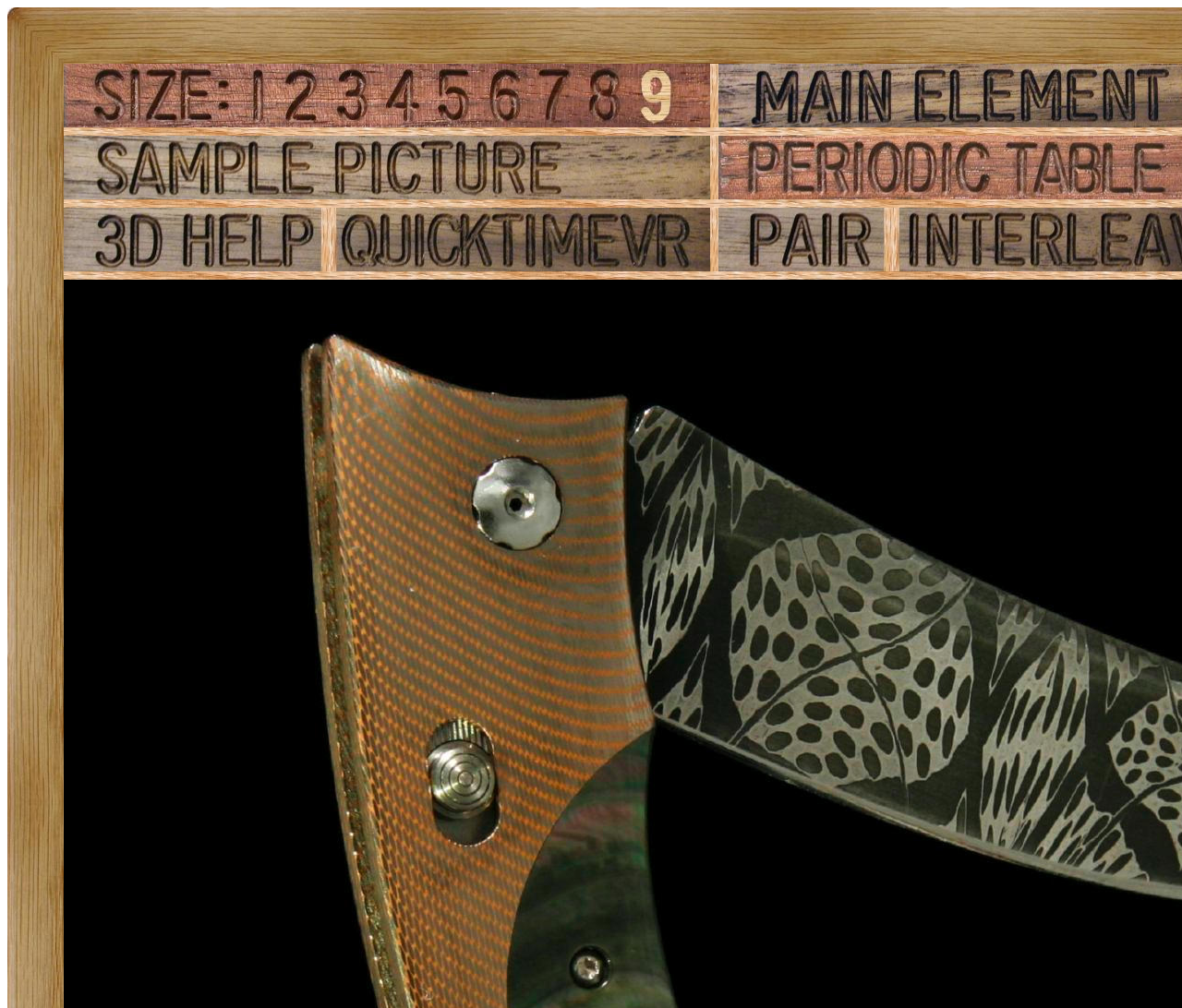Please give a one-word or short phrase response to the following question: 
How many columns are in the table?

3